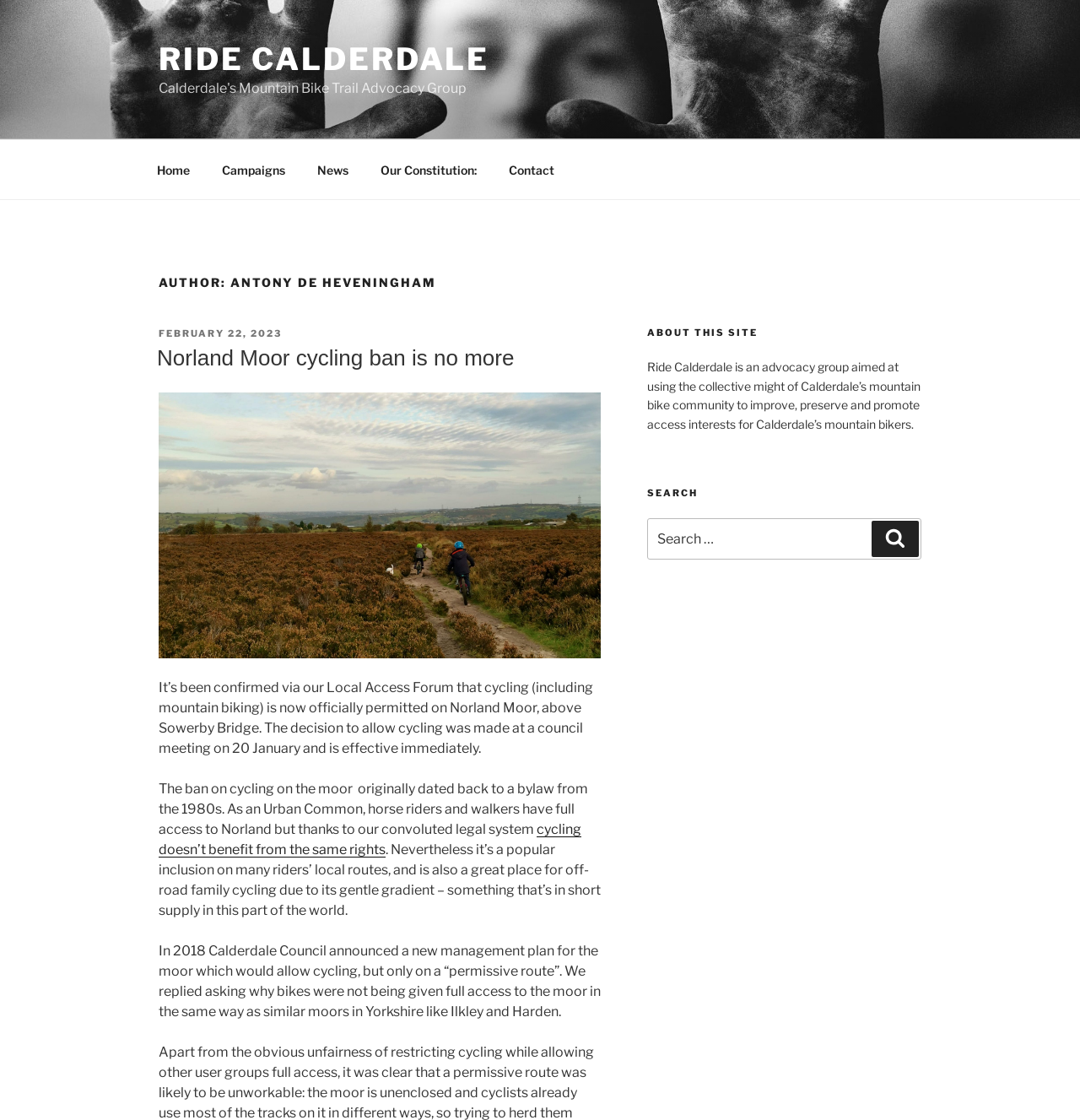Determine the bounding box coordinates for the clickable element to execute this instruction: "Visit the Campaigns page". Provide the coordinates as four float numbers between 0 and 1, i.e., [left, top, right, bottom].

[0.191, 0.133, 0.277, 0.17]